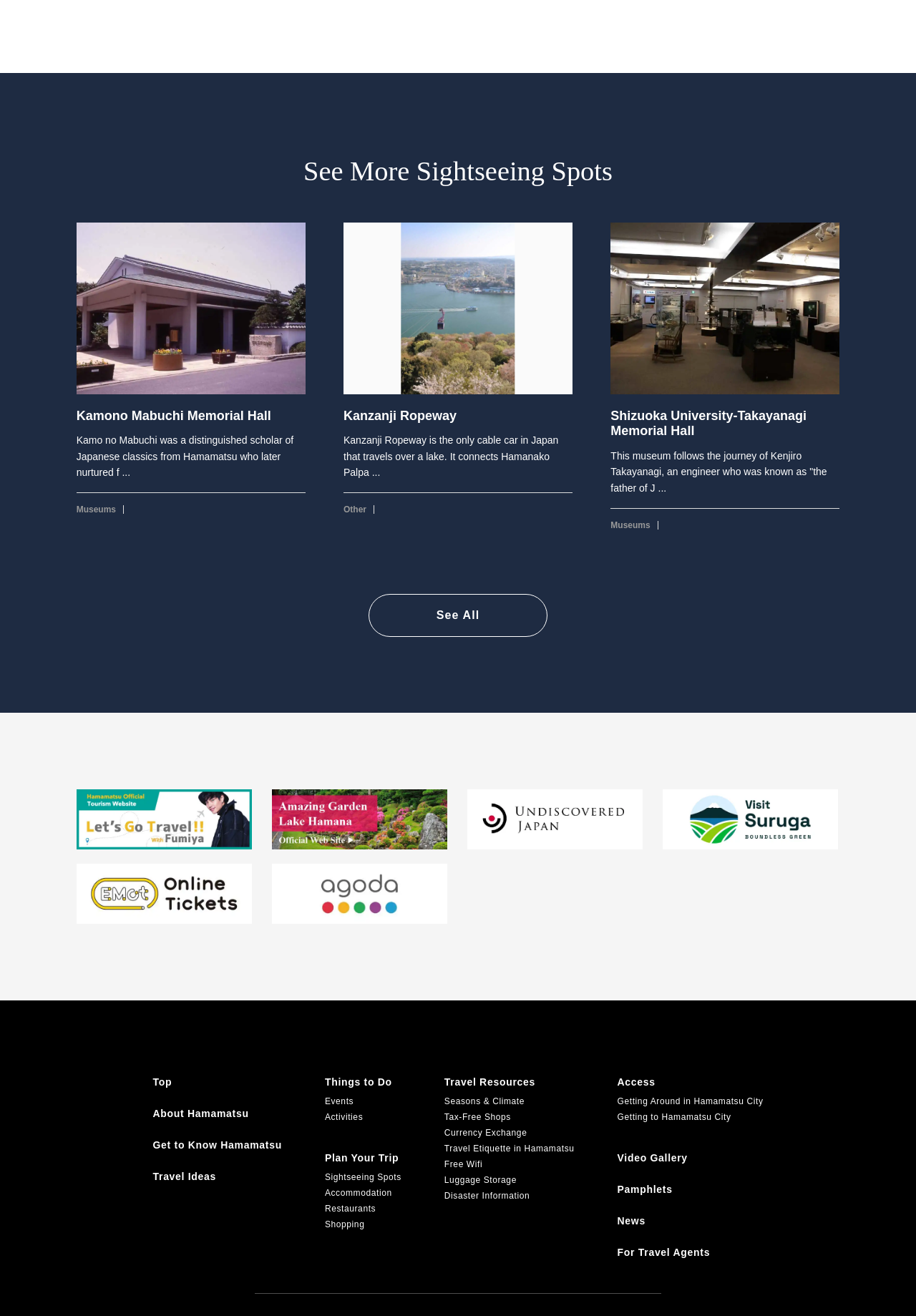Please identify the bounding box coordinates of the element that needs to be clicked to execute the following command: "Plan your trip". Provide the bounding box using four float numbers between 0 and 1, formatted as [left, top, right, bottom].

[0.355, 0.876, 0.435, 0.883]